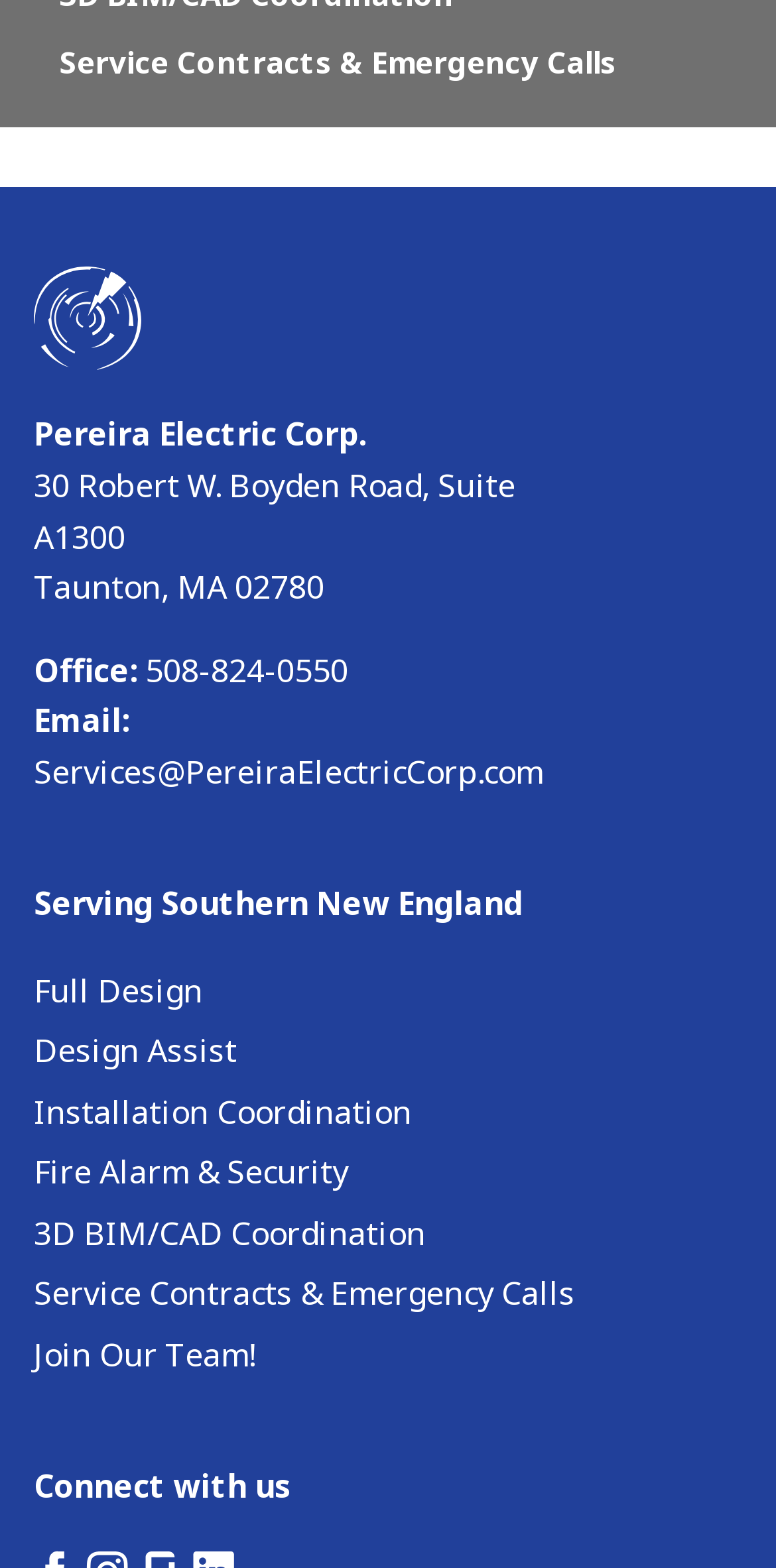Find the bounding box coordinates of the element to click in order to complete this instruction: "Explore job opportunities by clicking 'Join Our Team!'". The bounding box coordinates must be four float numbers between 0 and 1, denoted as [left, top, right, bottom].

[0.044, 0.85, 0.329, 0.878]